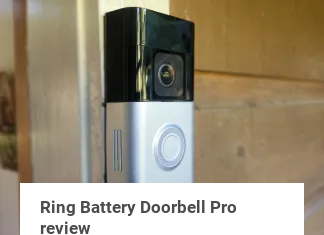Where is the camera lens located?
With the help of the image, please provide a detailed response to the question.

The camera lens is prominently visible, as stated in the caption, which means it is easily noticeable and not hidden, allowing it to capture visitors and activity outside the exterior door.